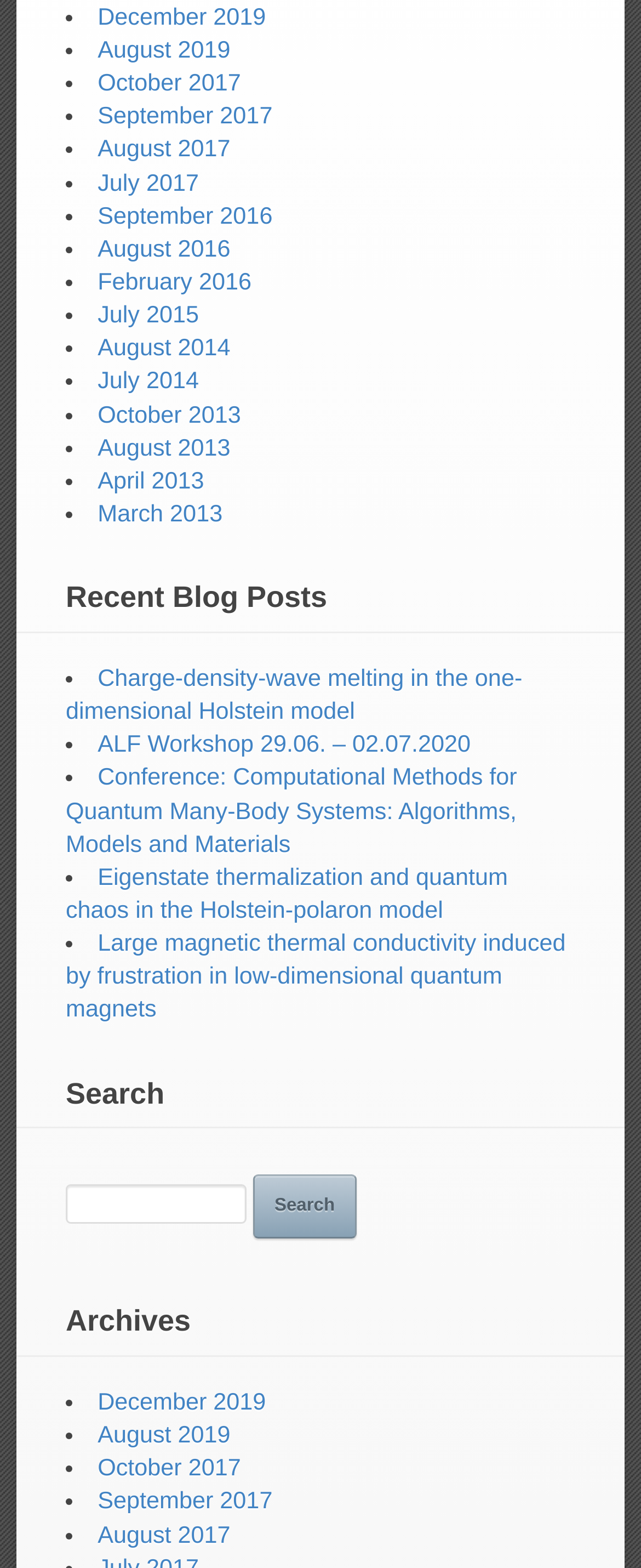Can you find the bounding box coordinates for the element to click on to achieve the instruction: "Search in the archives for December 2019"?

[0.152, 0.886, 0.415, 0.903]